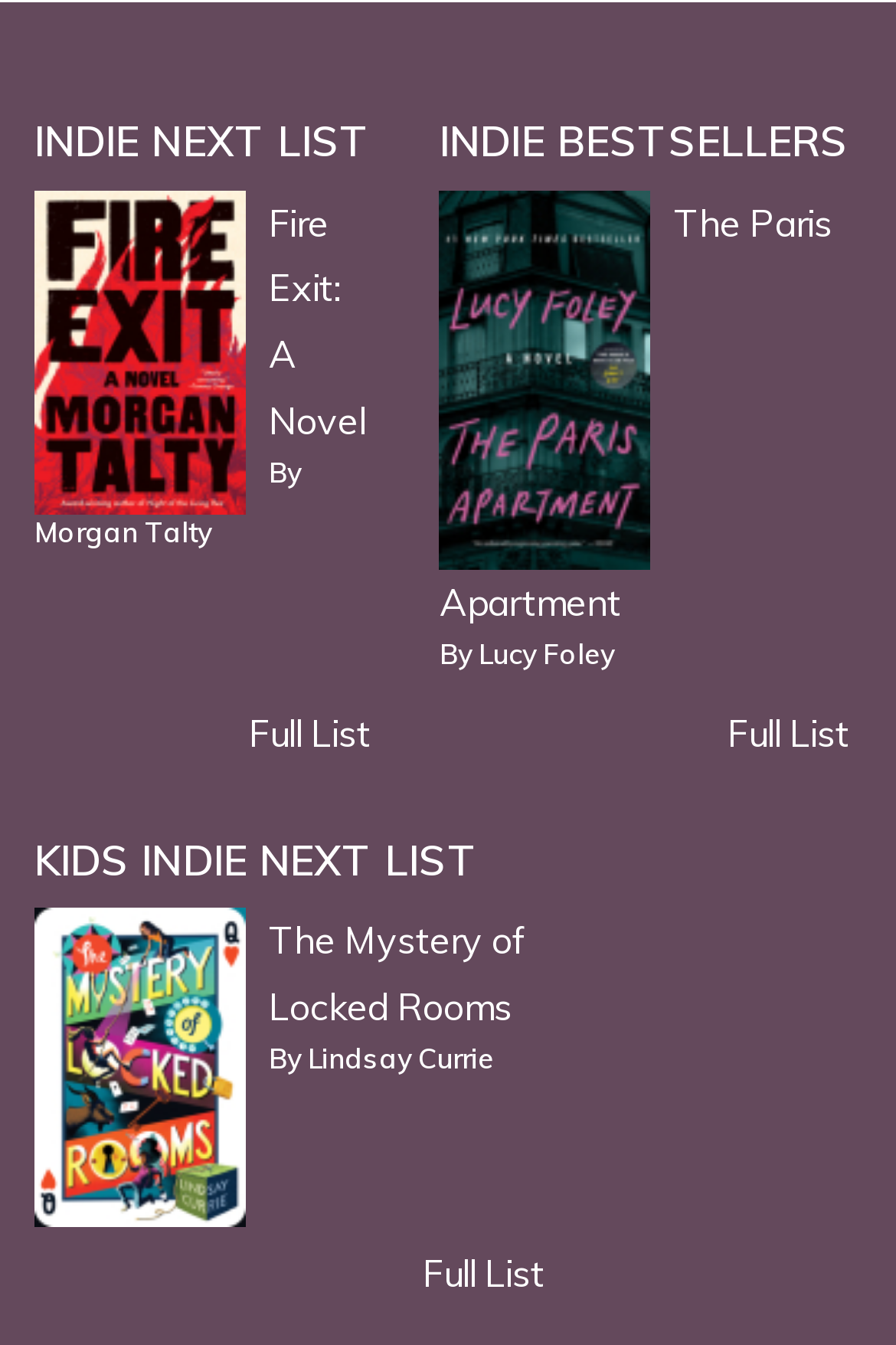Please determine the bounding box coordinates of the clickable area required to carry out the following instruction: "Check out The Paris Apartment". The coordinates must be four float numbers between 0 and 1, represented as [left, top, right, bottom].

[0.491, 0.141, 0.727, 0.423]